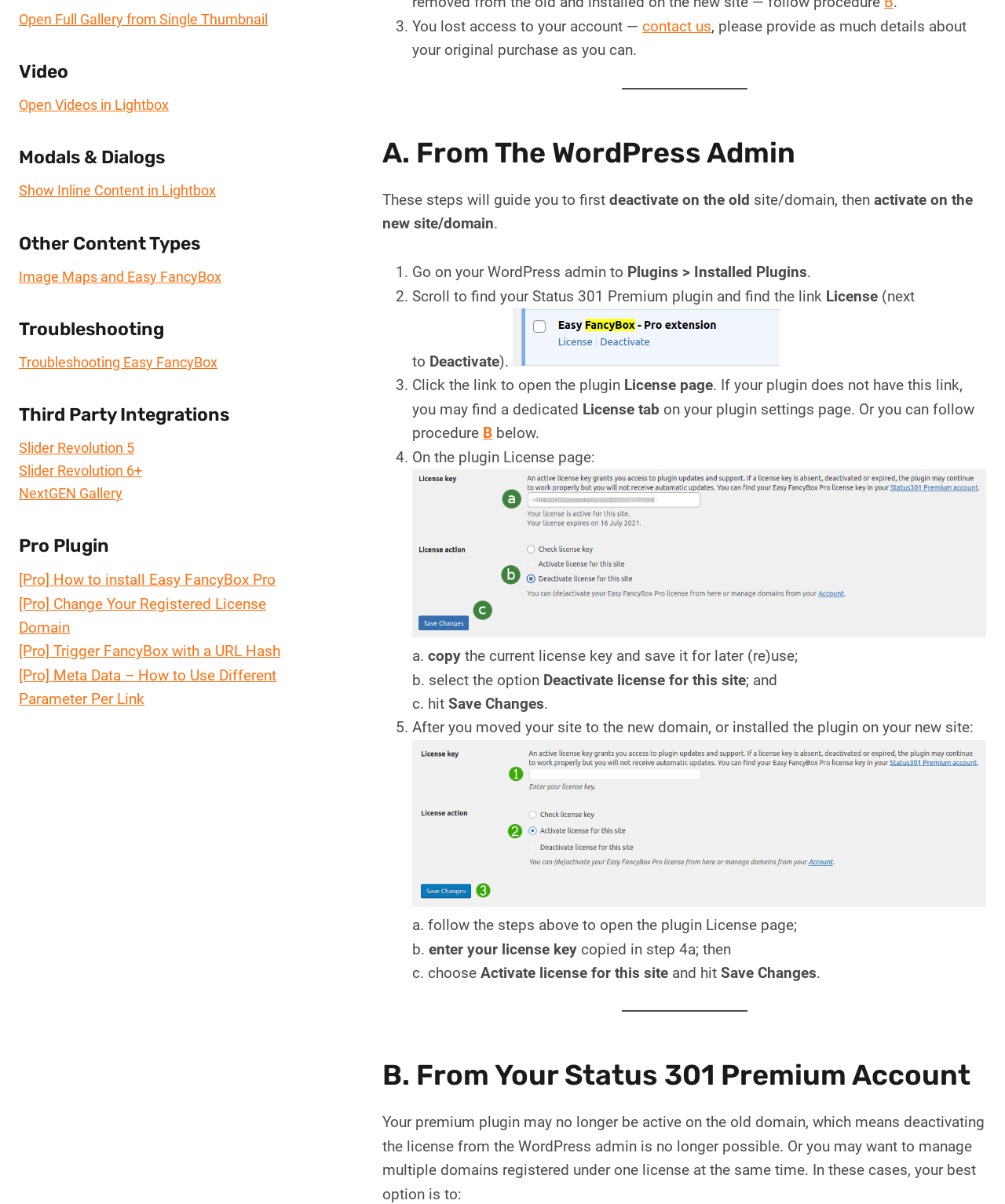Given the webpage screenshot and the description, determine the bounding box coordinates (top-left x, top-left y, bottom-right x, bottom-right y) that define the location of the UI element matching this description: Log in to add tags.

None